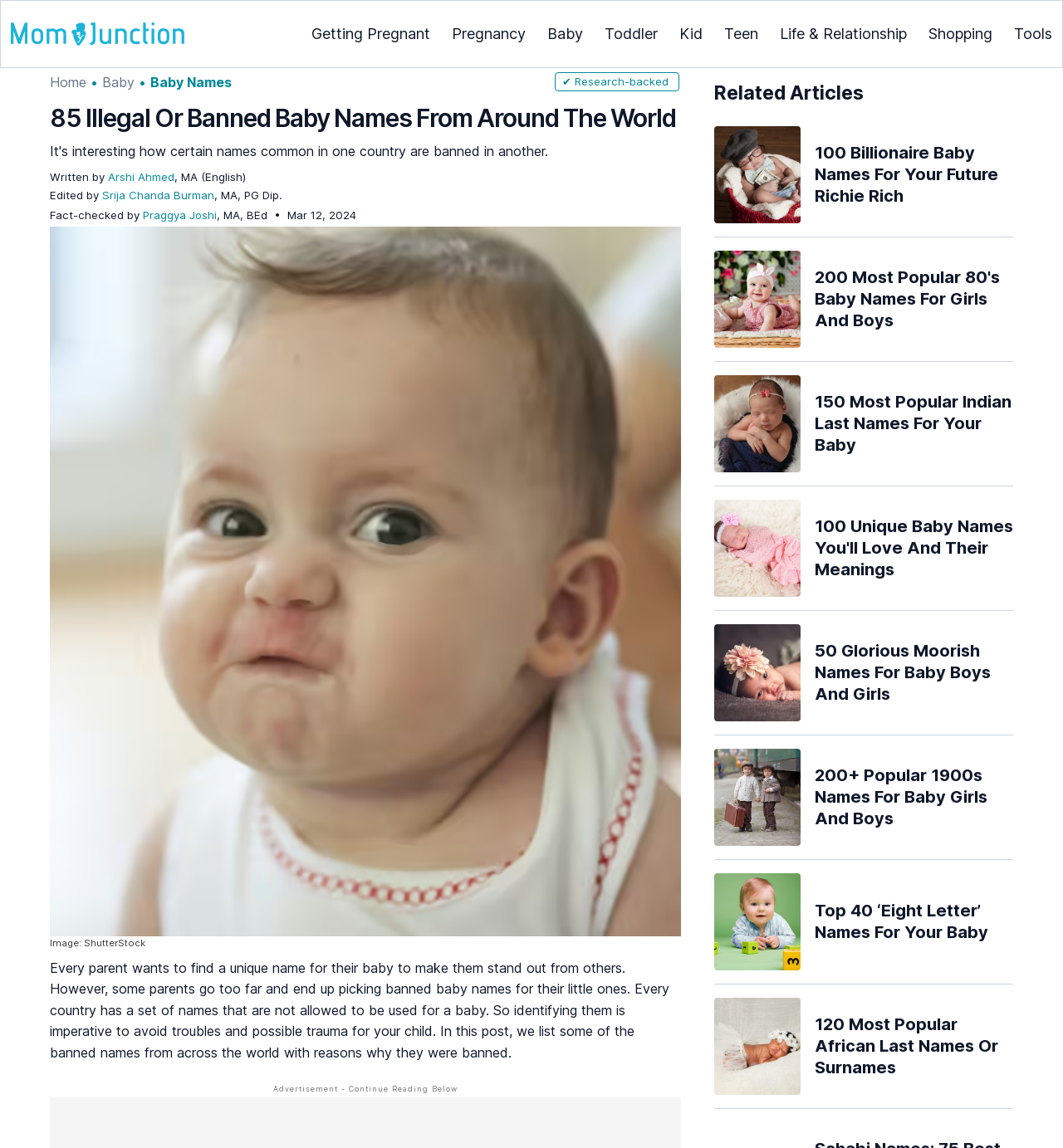Give a short answer to this question using one word or a phrase:
How many related articles are listed at the bottom?

7